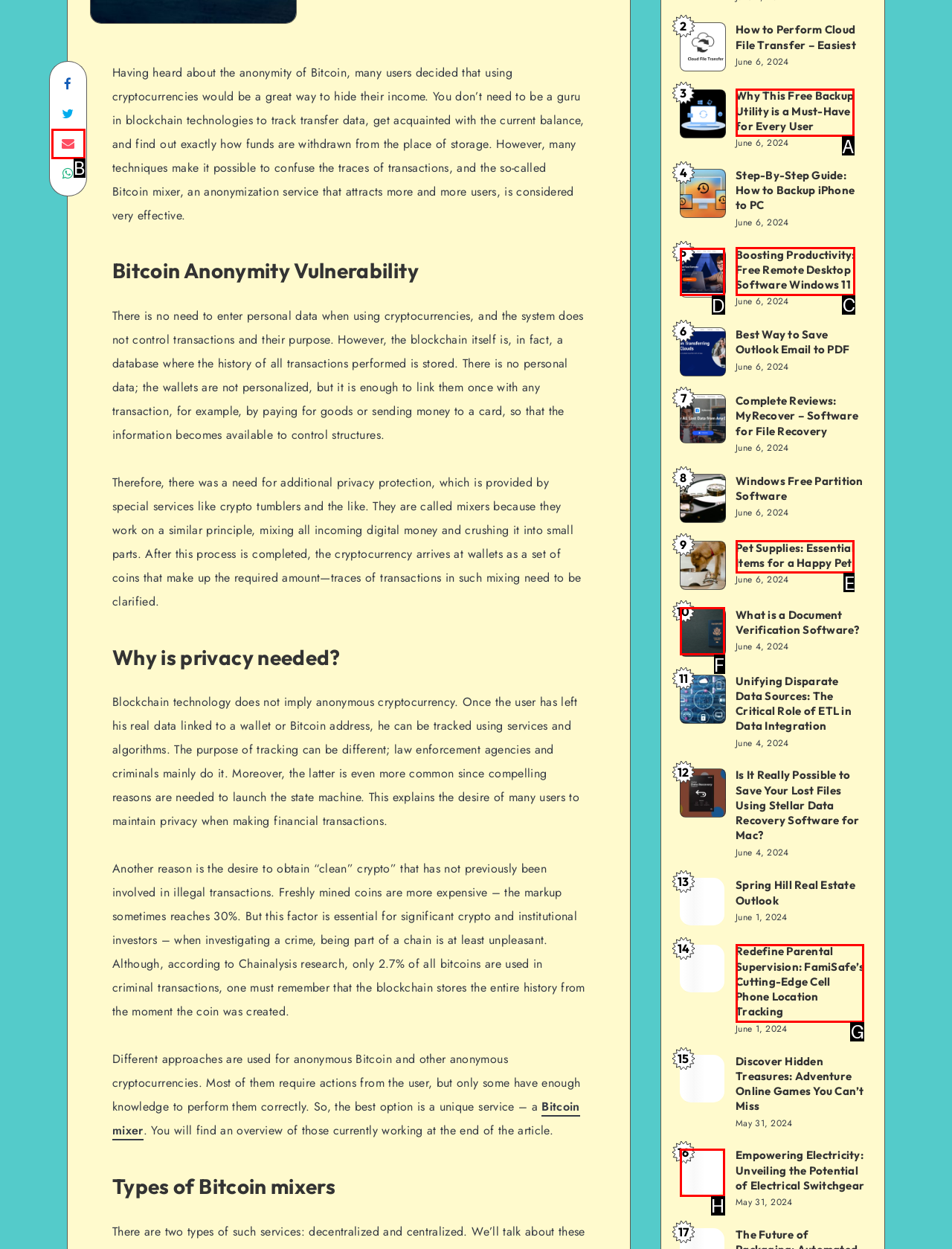Identify the letter of the UI element that corresponds to: Share on Email
Respond with the letter of the option directly.

B